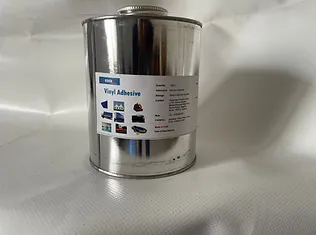What is the purpose of the adhesive?
Refer to the image and provide a thorough answer to the question.

By understanding the context of the image, I inferred that the adhesive is crafted to provide fast bonding, making it ideal for repairs and manufacturing tasks involving vinyl materials. This information is implied by the product's design and labeling.